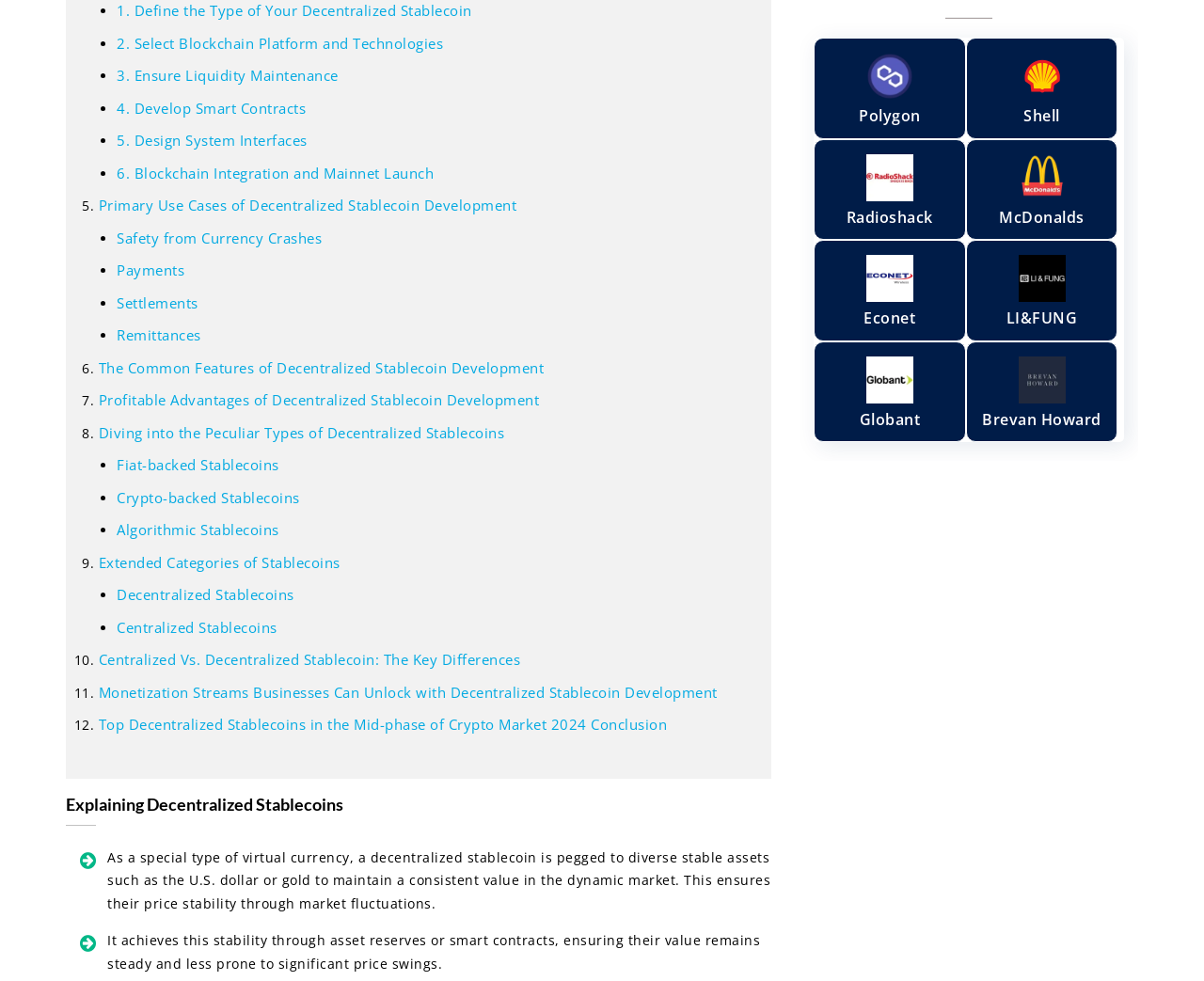Predict the bounding box of the UI element that fits this description: "4. Develop Smart Contracts".

[0.097, 0.098, 0.957, 0.122]